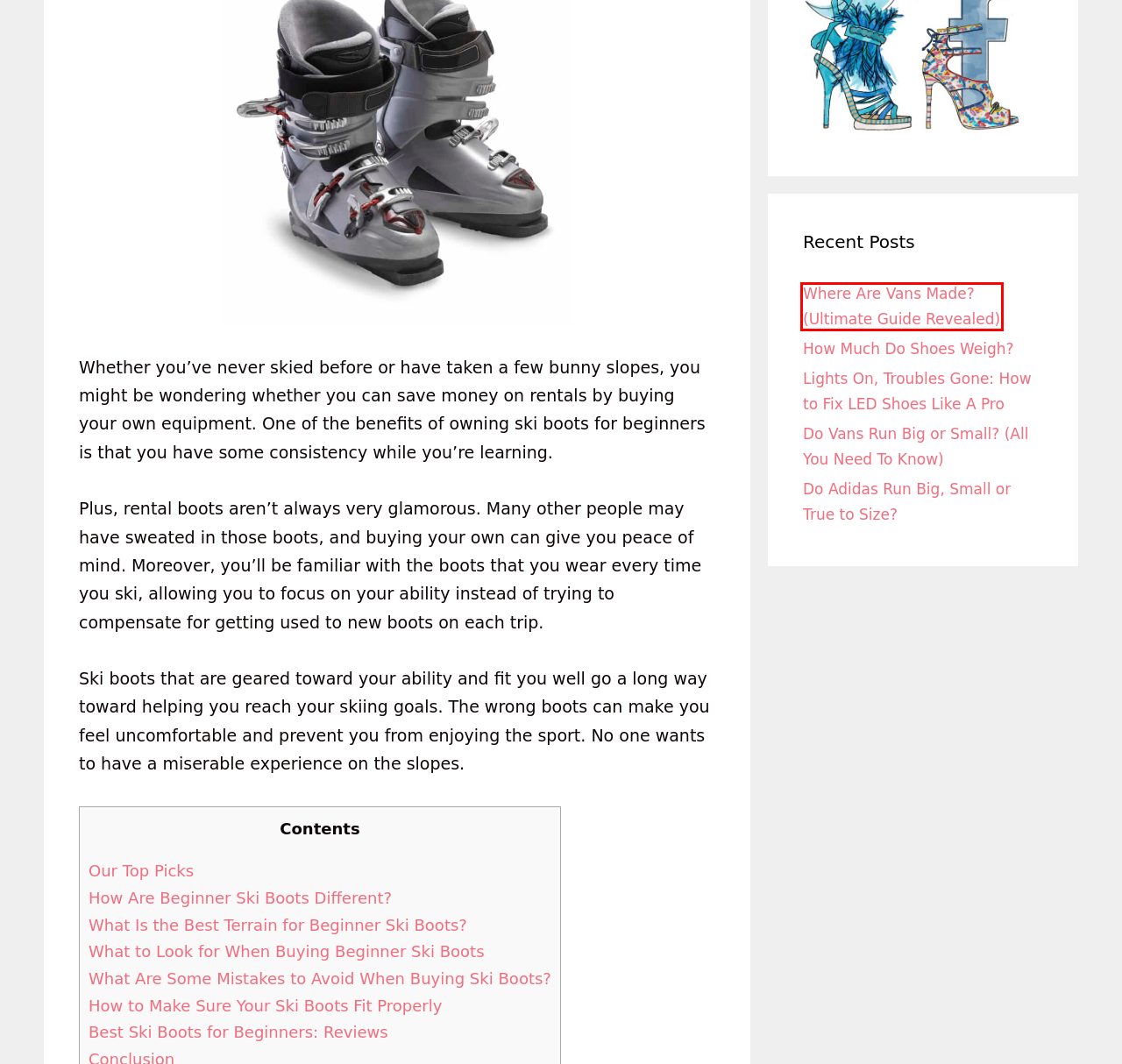You are looking at a webpage screenshot with a red bounding box around an element. Pick the description that best matches the new webpage after interacting with the element in the red bounding box. The possible descriptions are:
A. Where Are Vans Made? (Ultimate Guide Revealed)
B. Shoe Storage Archives - Shoerazzi
C. Do Vans Run Big or Small? (All You Need To Know) - Shoerazzi
D. Lights On, Troubles Gone: How to Fix LED Shoes Like A Pro
E. Do Adidas Run Big, Small or True to Size? - Shoerazzi
F. How Much Do Shoes Weigh? - Shoerazzi
G. Designer Archives - Shoerazzi
H. Outdoor Shoes Archives - Shoerazzi

A